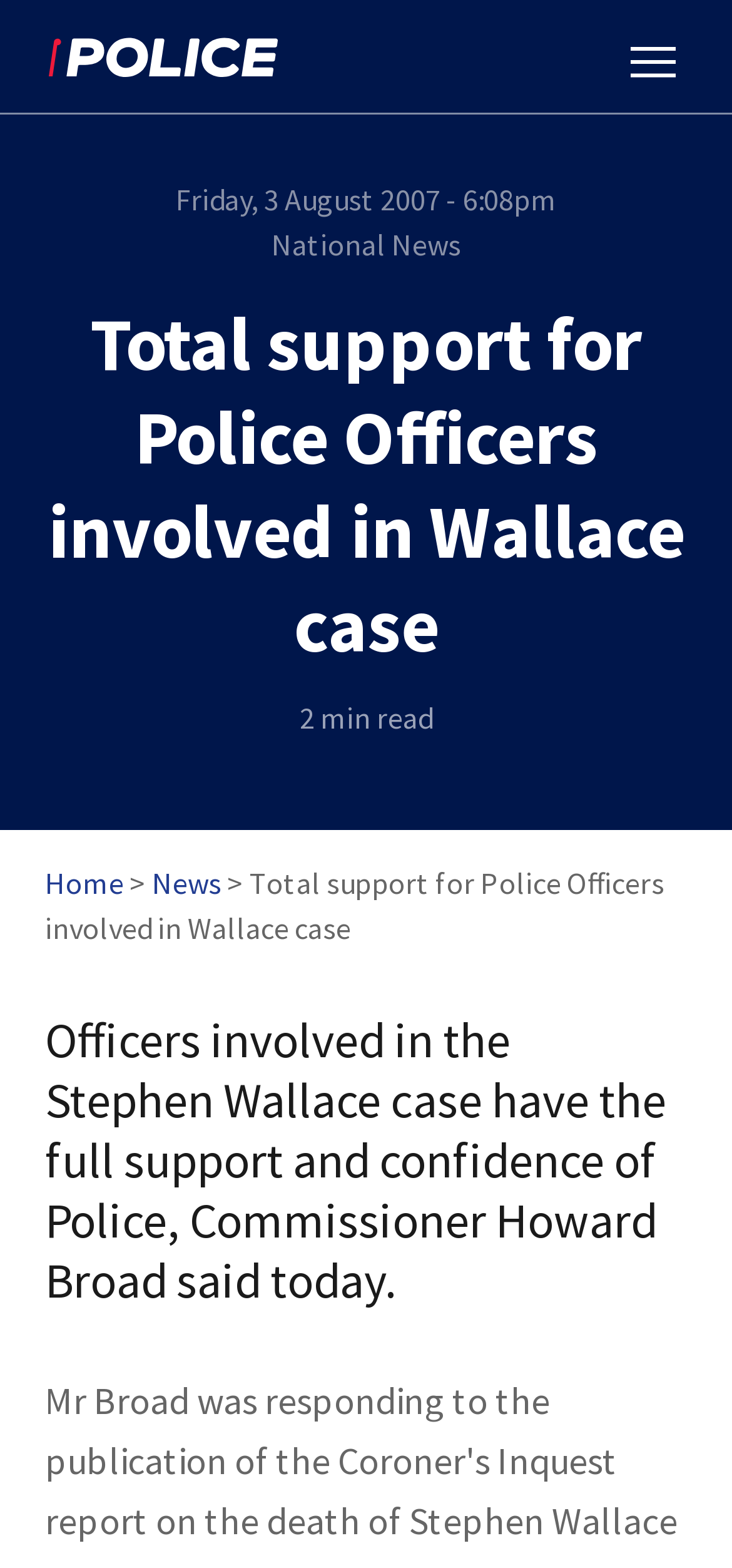What is the category of the news article?
Respond to the question with a well-detailed and thorough answer.

I determined the category of the news article by examining the top section of the webpage, where it says 'National News'. This suggests that the article falls under the national news category.